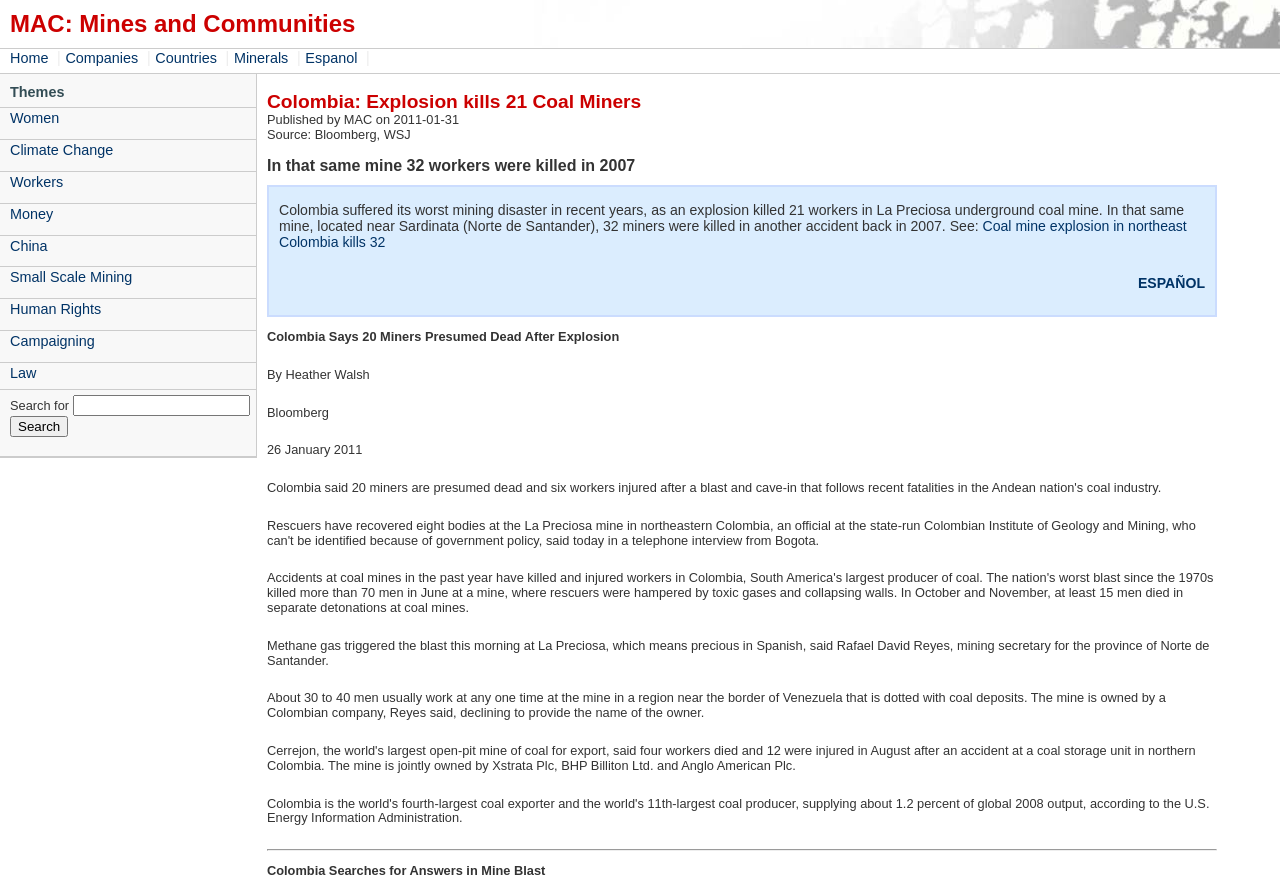What is the name of the province where La Preciosa mine is located?
Refer to the screenshot and respond with a concise word or phrase.

Norte de Santander